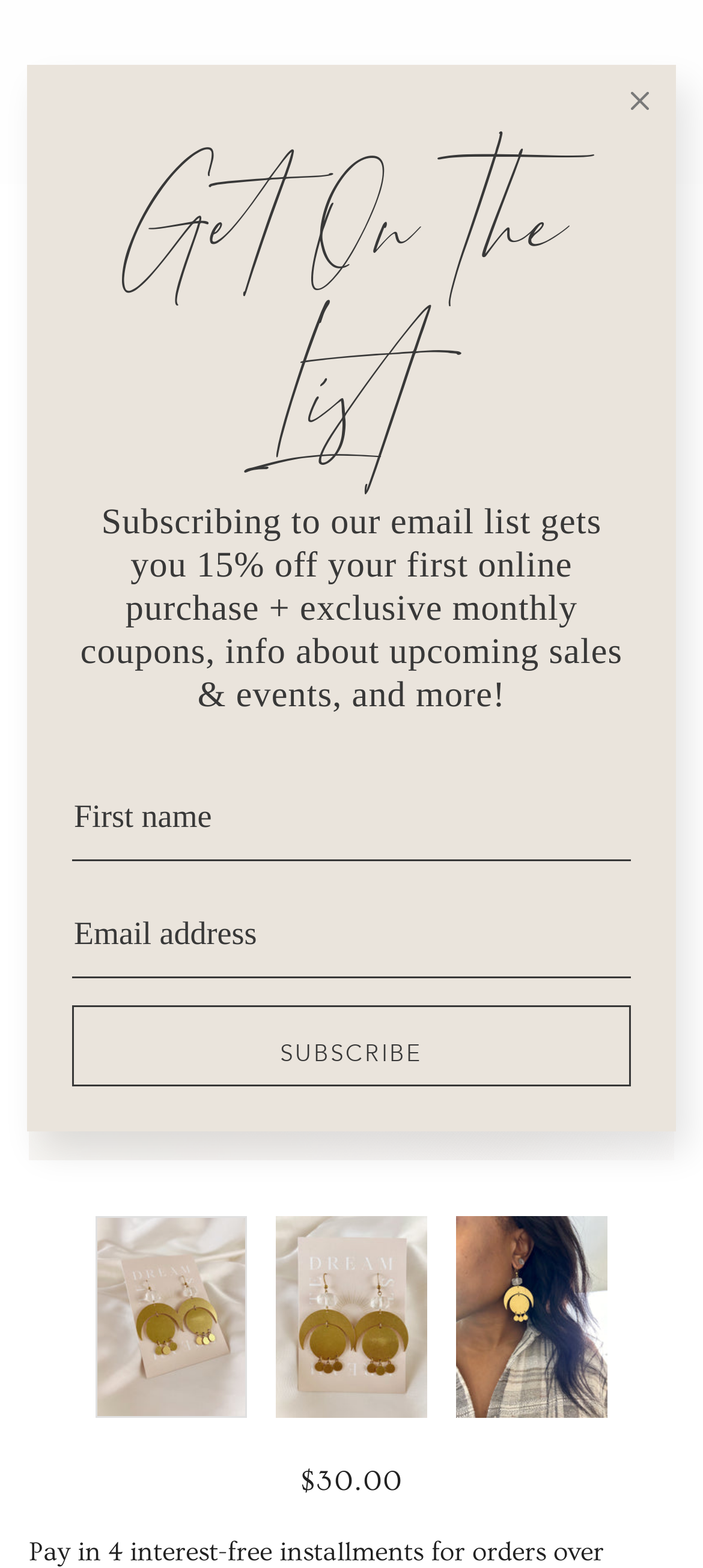Predict the bounding box coordinates of the UI element that matches this description: "parent_node: Email address name="UGNnVUw" placeholder="UGNnVUw"". The coordinates should be in the format [left, top, right, bottom] with each value between 0 and 1.

[0.103, 0.567, 0.897, 0.624]